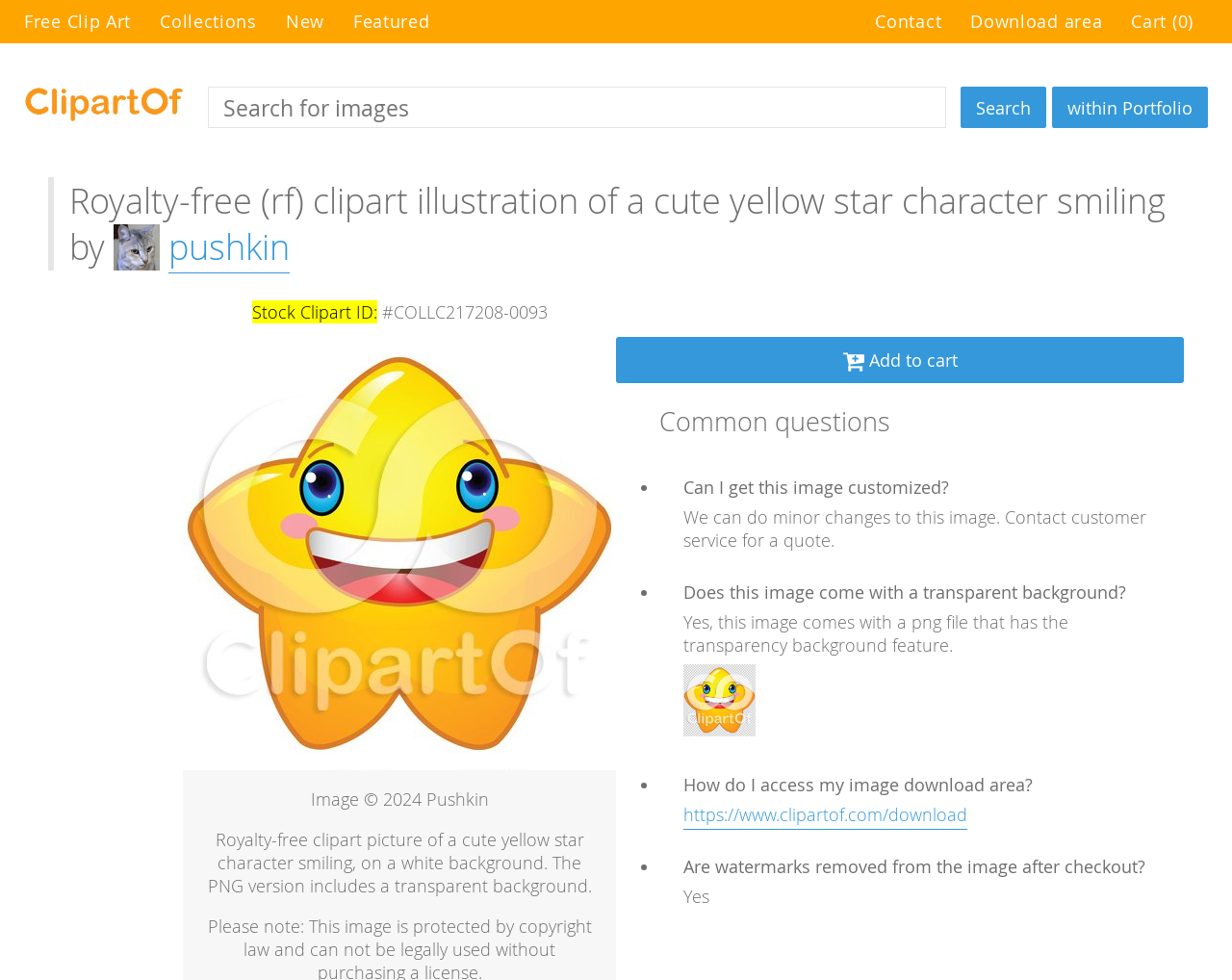Is the image available for download?
Based on the screenshot, provide your answer in one word or phrase.

Yes